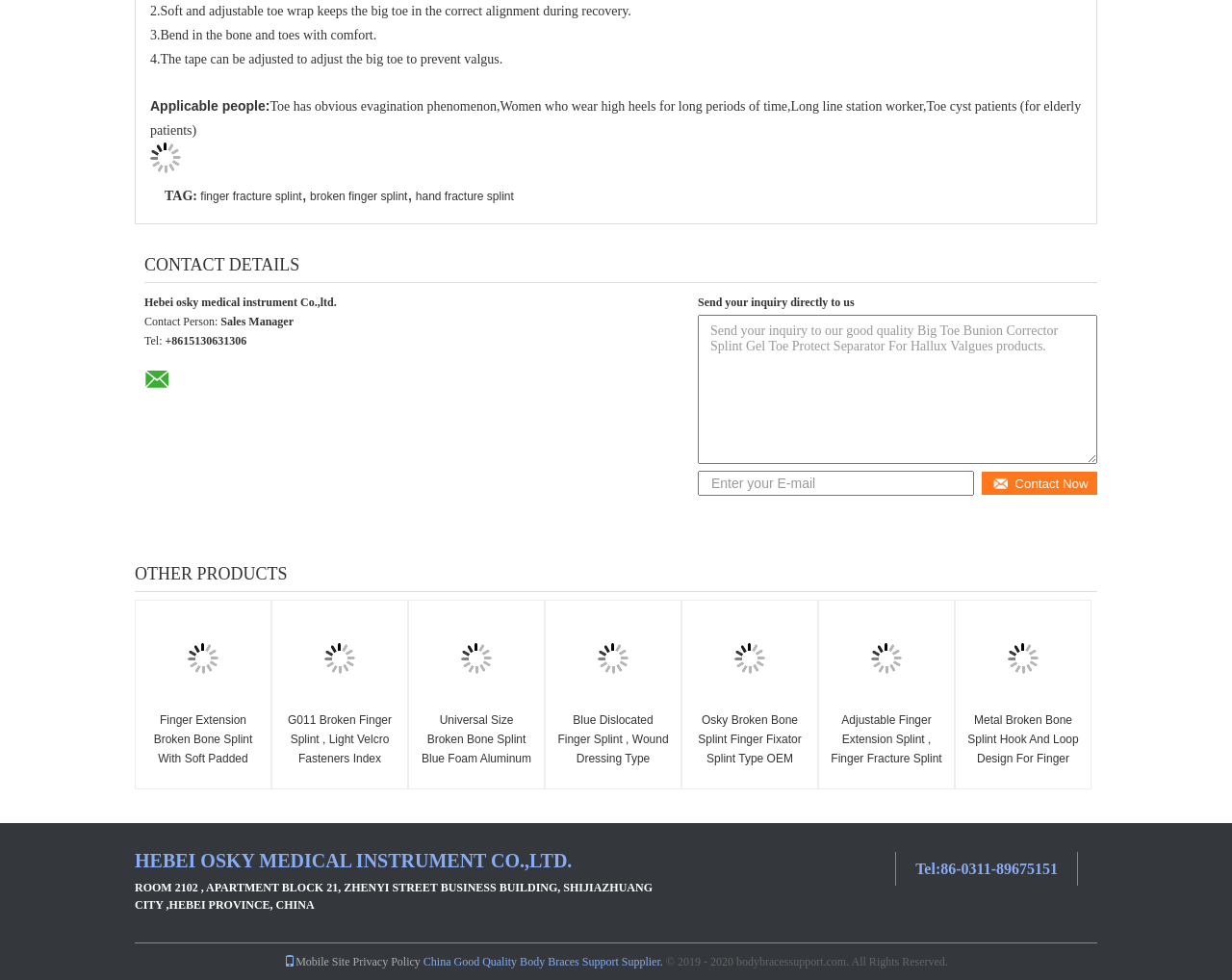Please give a succinct answer using a single word or phrase:
What is the purpose of the big toe bunion corrector splint?

Correcting big toe alignment